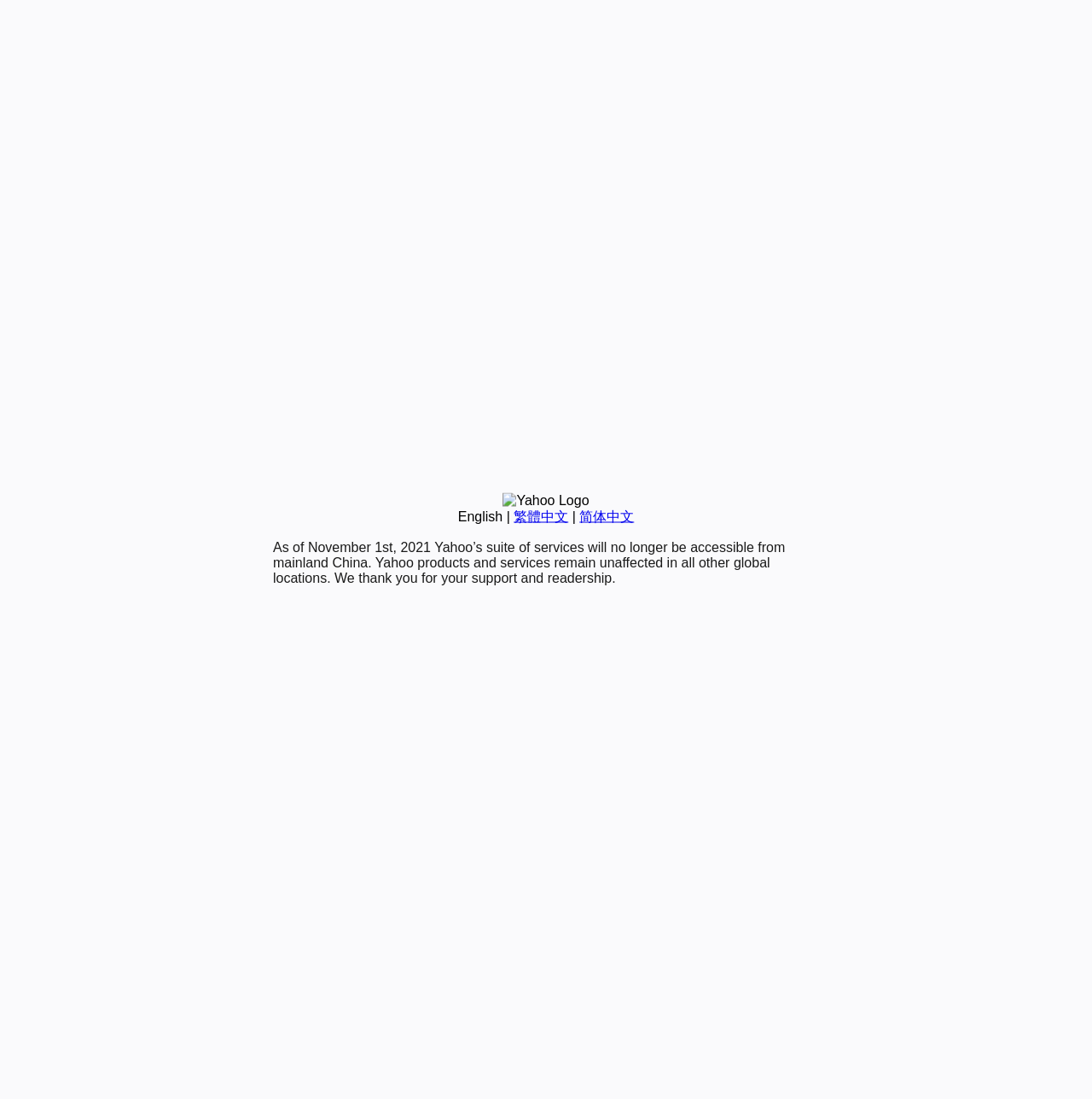Extract the bounding box coordinates of the UI element described: "简体中文". Provide the coordinates in the format [left, top, right, bottom] with values ranging from 0 to 1.

[0.531, 0.463, 0.581, 0.476]